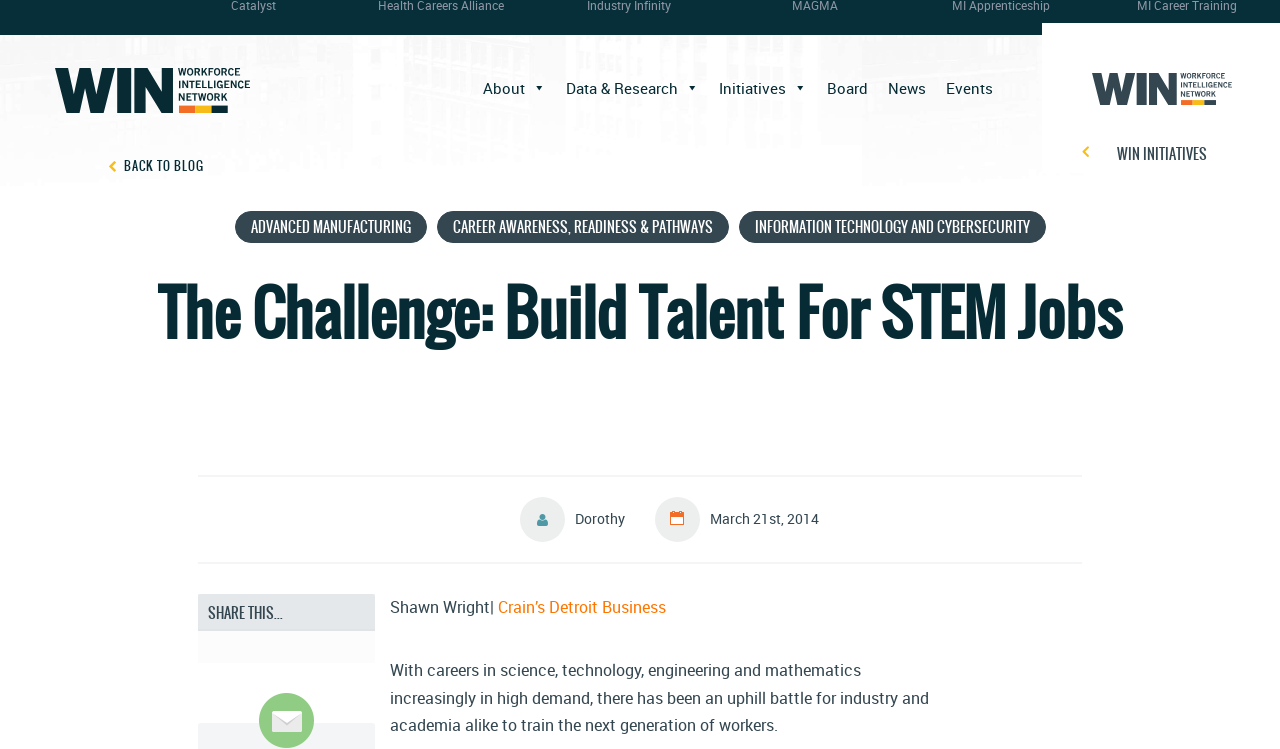Extract the primary heading text from the webpage.

The Challenge: Build Talent For STEM Jobs